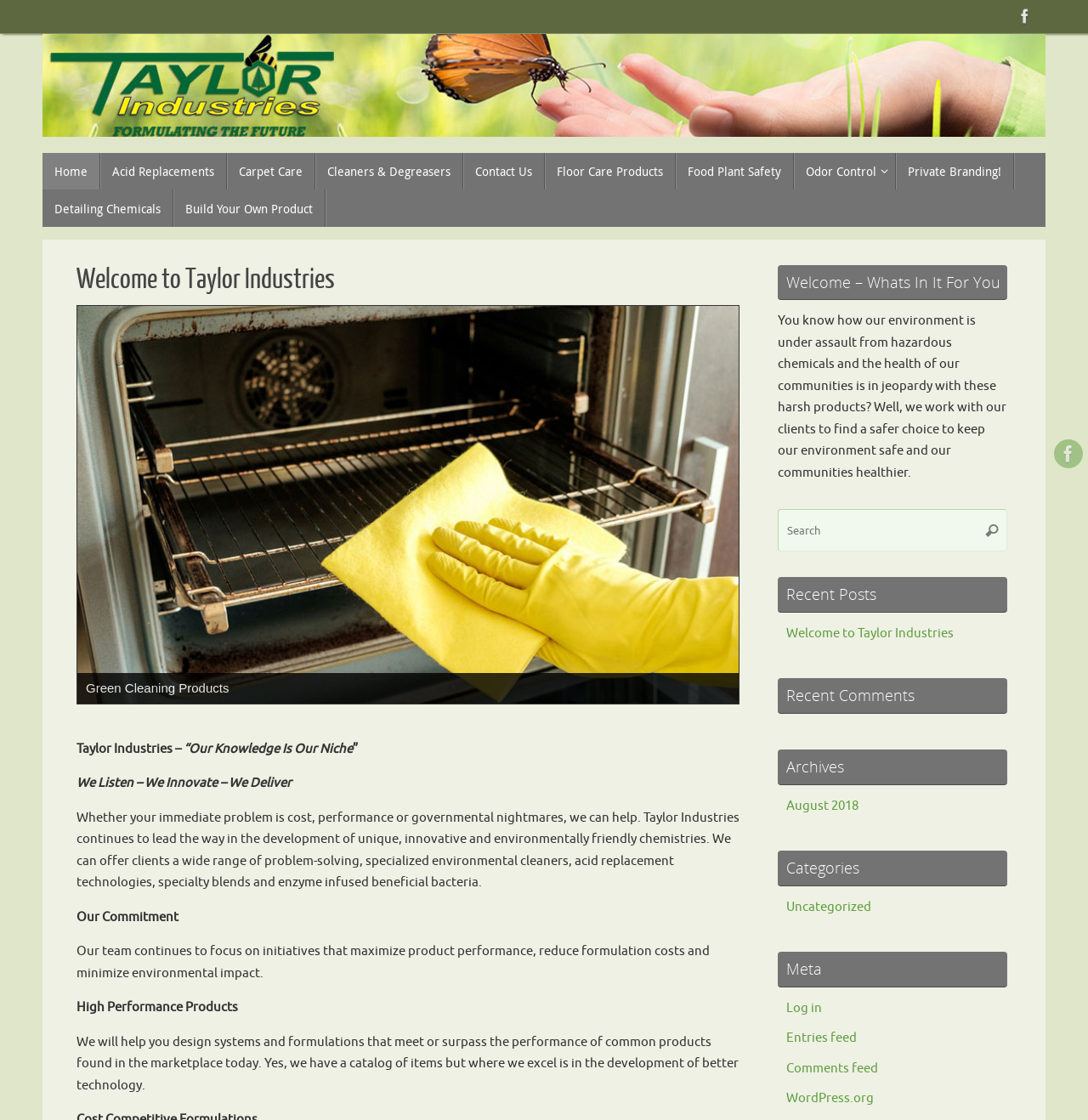From the element description: "August 2018", extract the bounding box coordinates of the UI element. The coordinates should be expressed as four float numbers between 0 and 1, in the order [left, top, right, bottom].

[0.723, 0.712, 0.789, 0.727]